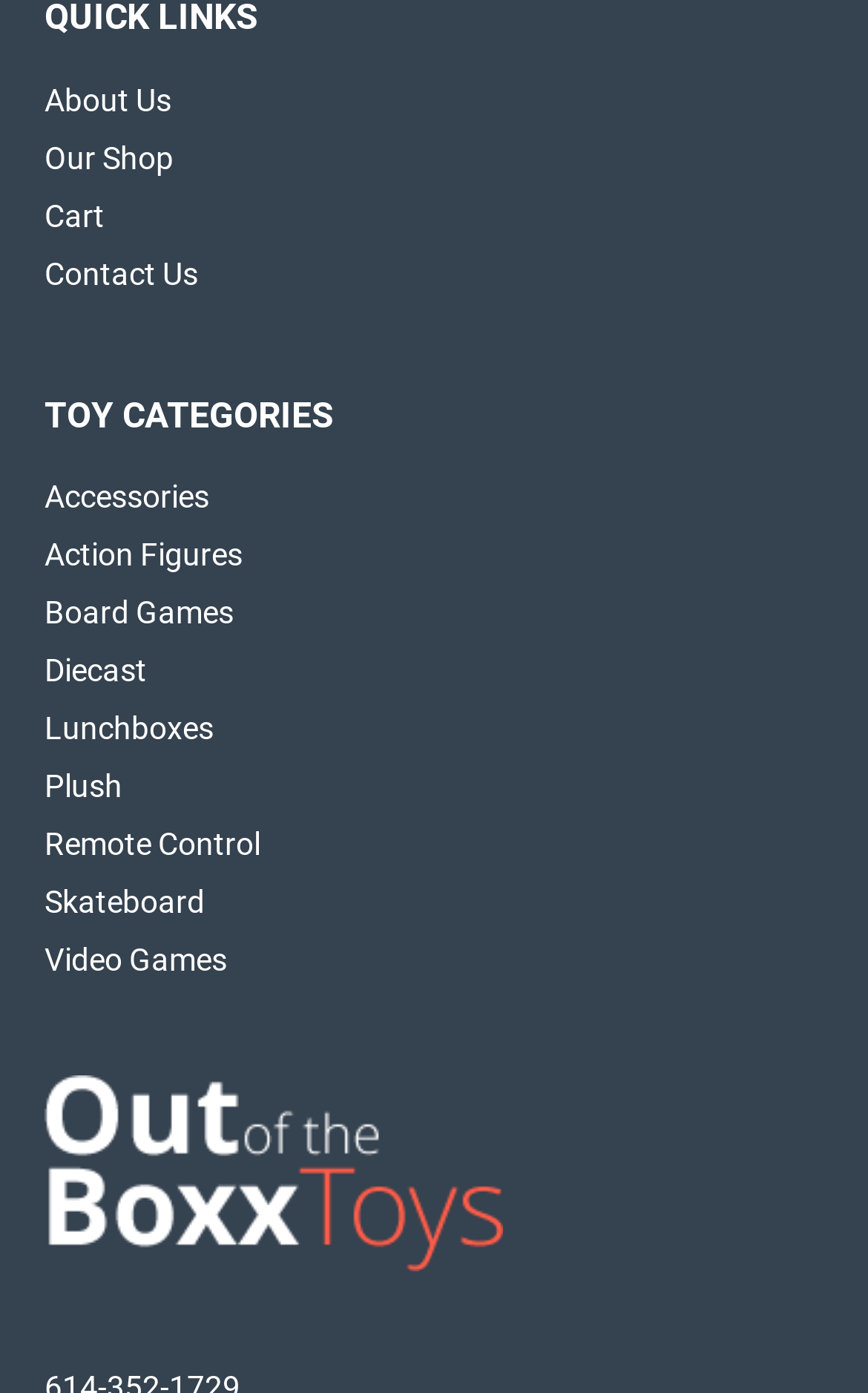Please determine the bounding box coordinates for the element that should be clicked to follow these instructions: "browse Action Figures".

[0.051, 0.385, 0.279, 0.411]